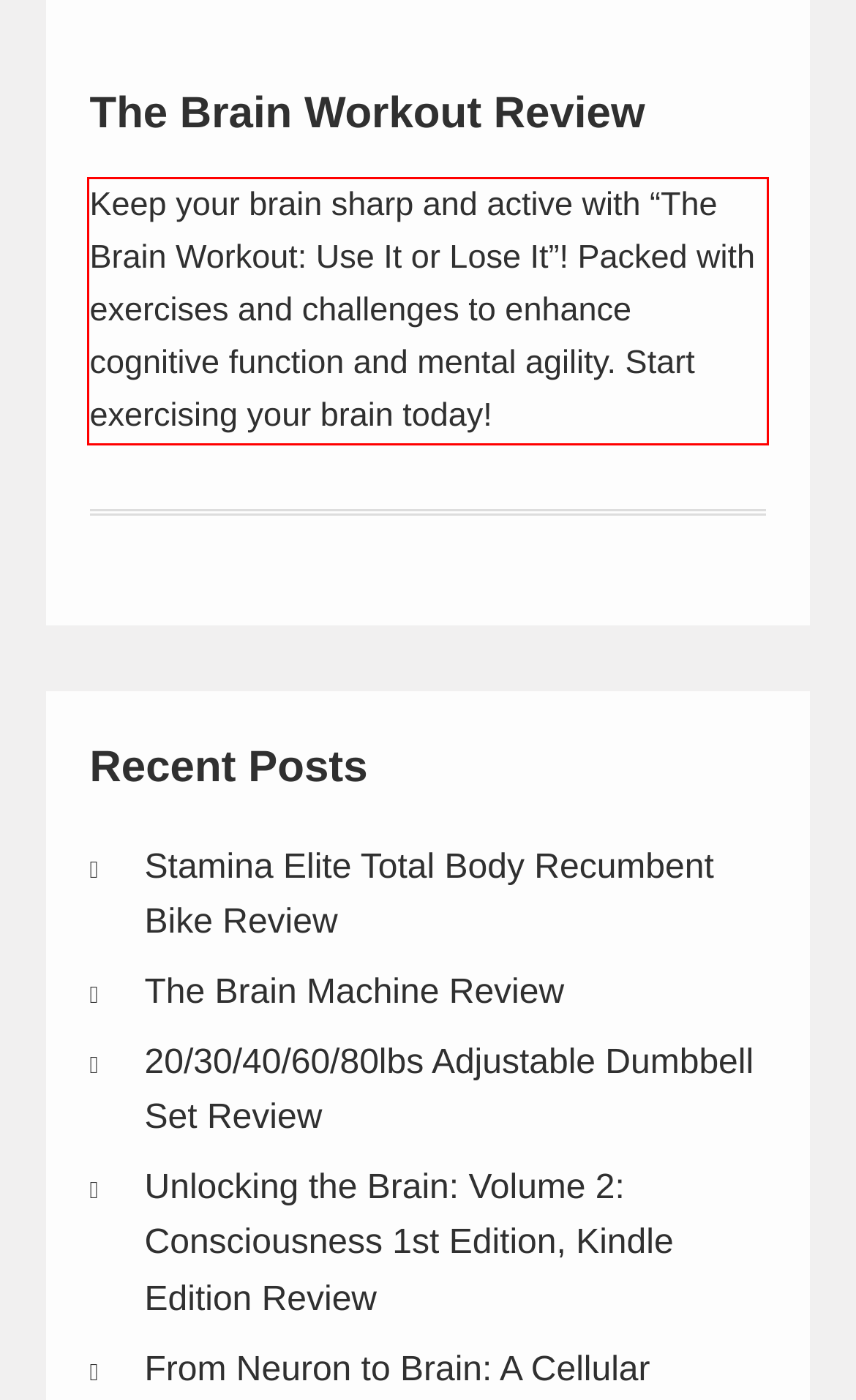There is a UI element on the webpage screenshot marked by a red bounding box. Extract and generate the text content from within this red box.

Keep your brain sharp and active with “The Brain Workout: Use It or Lose It”! Packed with exercises and challenges to enhance cognitive function and mental agility. Start exercising your brain today!